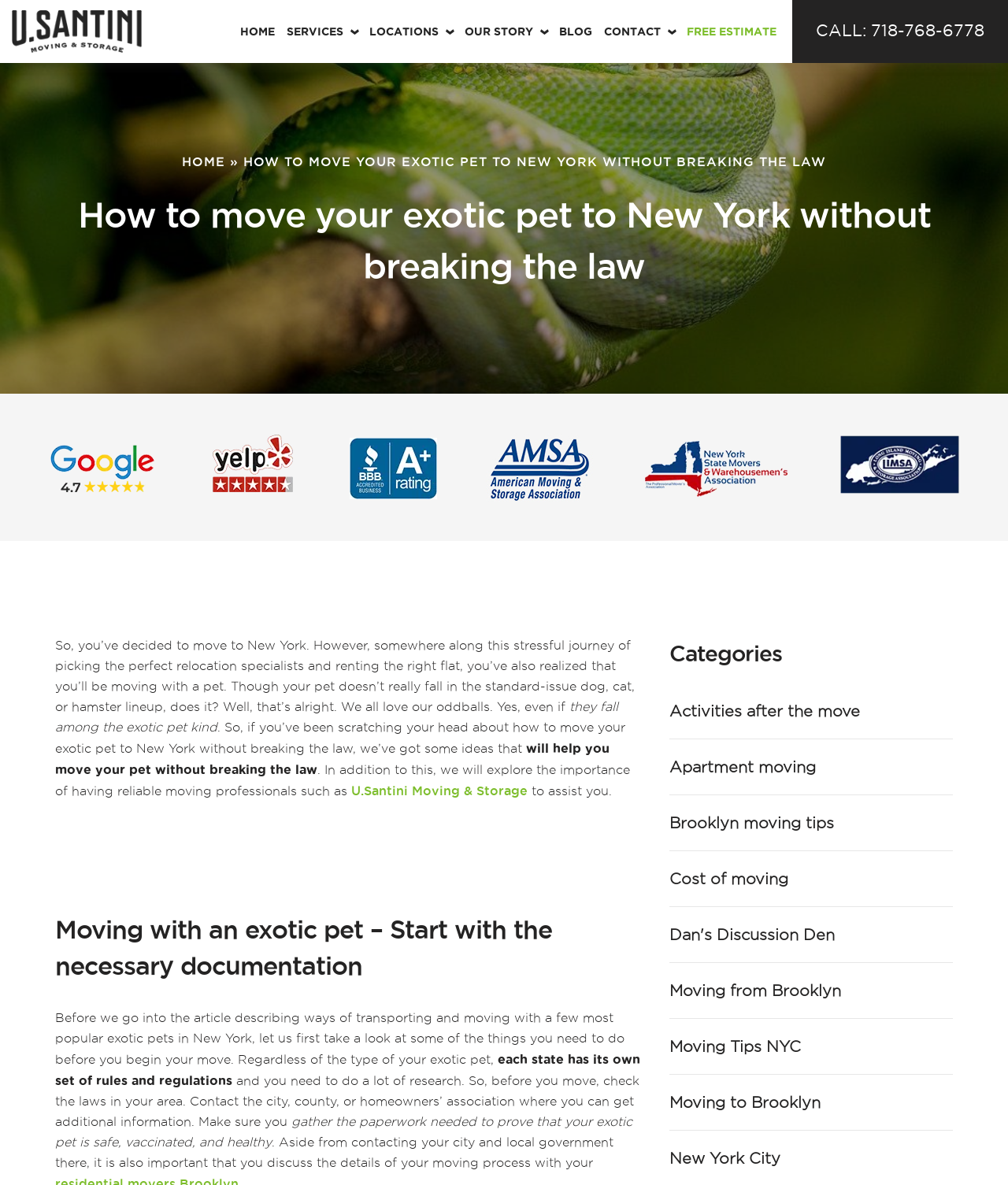Provide your answer in a single word or phrase: 
What is the purpose of contacting the city, county, or homeowners’ association?

To get additional information on laws and regulations